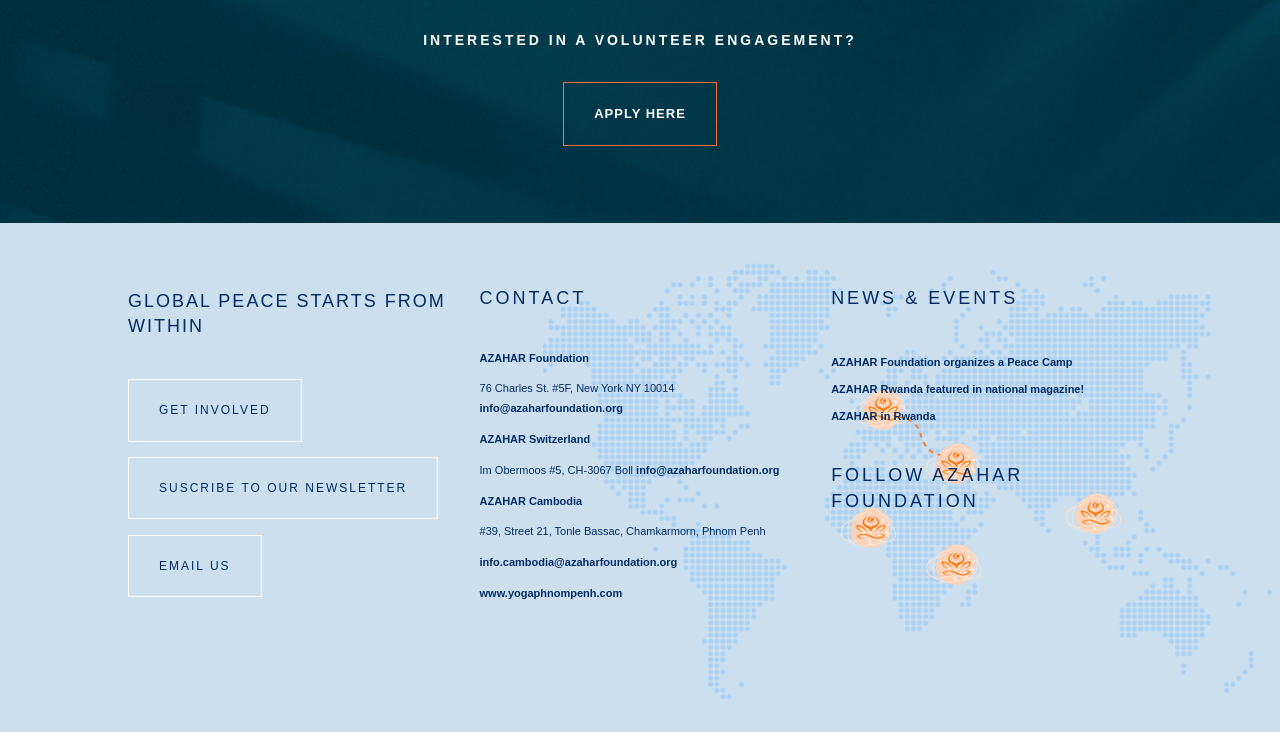Bounding box coordinates should be in the format (top-left x, top-left y, bottom-right x, bottom-right y) and all values should be floating point numbers between 0 and 1. Determine the bounding box coordinate for the UI element described as: SUSCRIBE TO OUR NEWSLETTER

[0.1, 0.624, 0.342, 0.709]